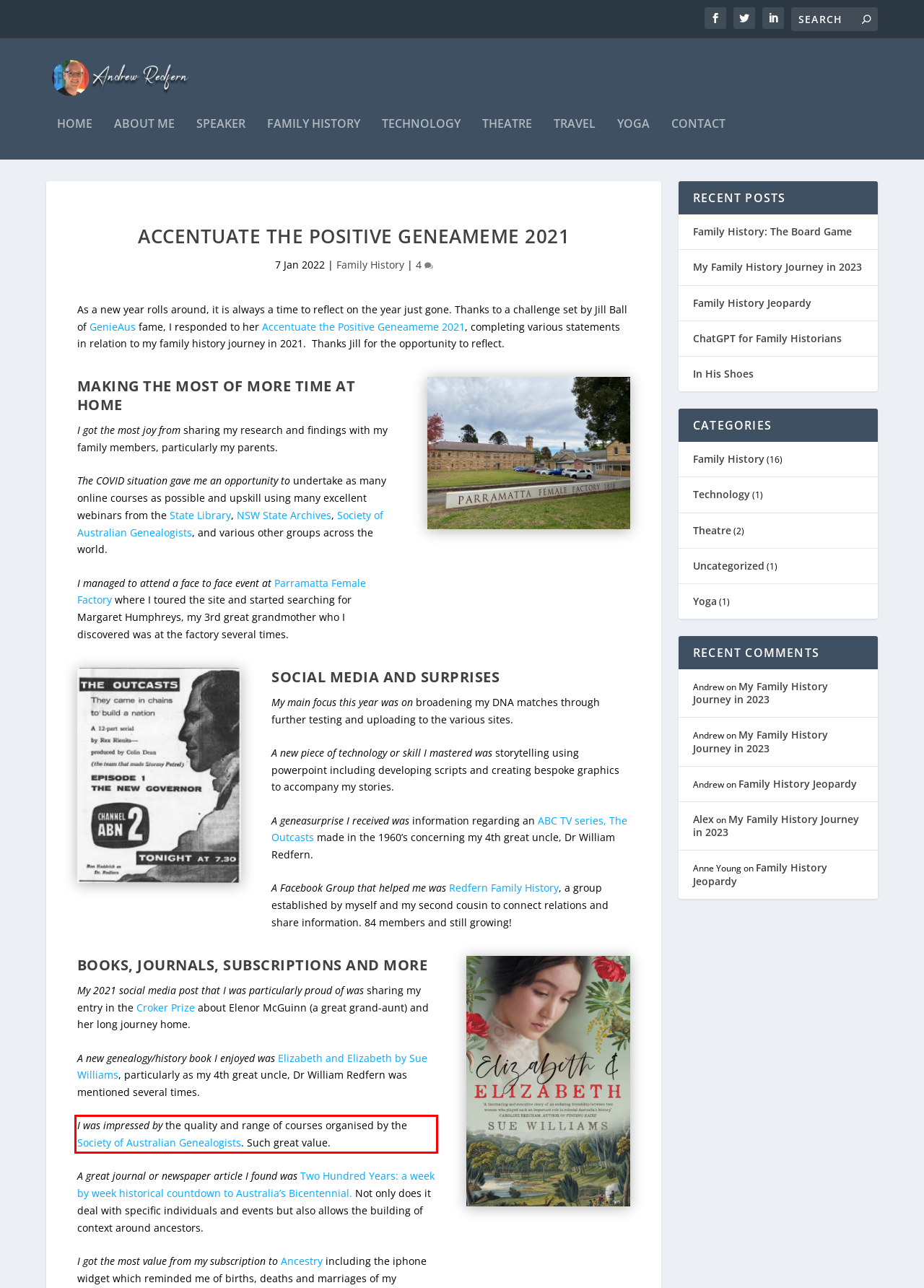Within the screenshot of the webpage, locate the red bounding box and use OCR to identify and provide the text content inside it.

I was impressed by the quality and range of courses organised by the Society of Australian Genealogists. Such great value.